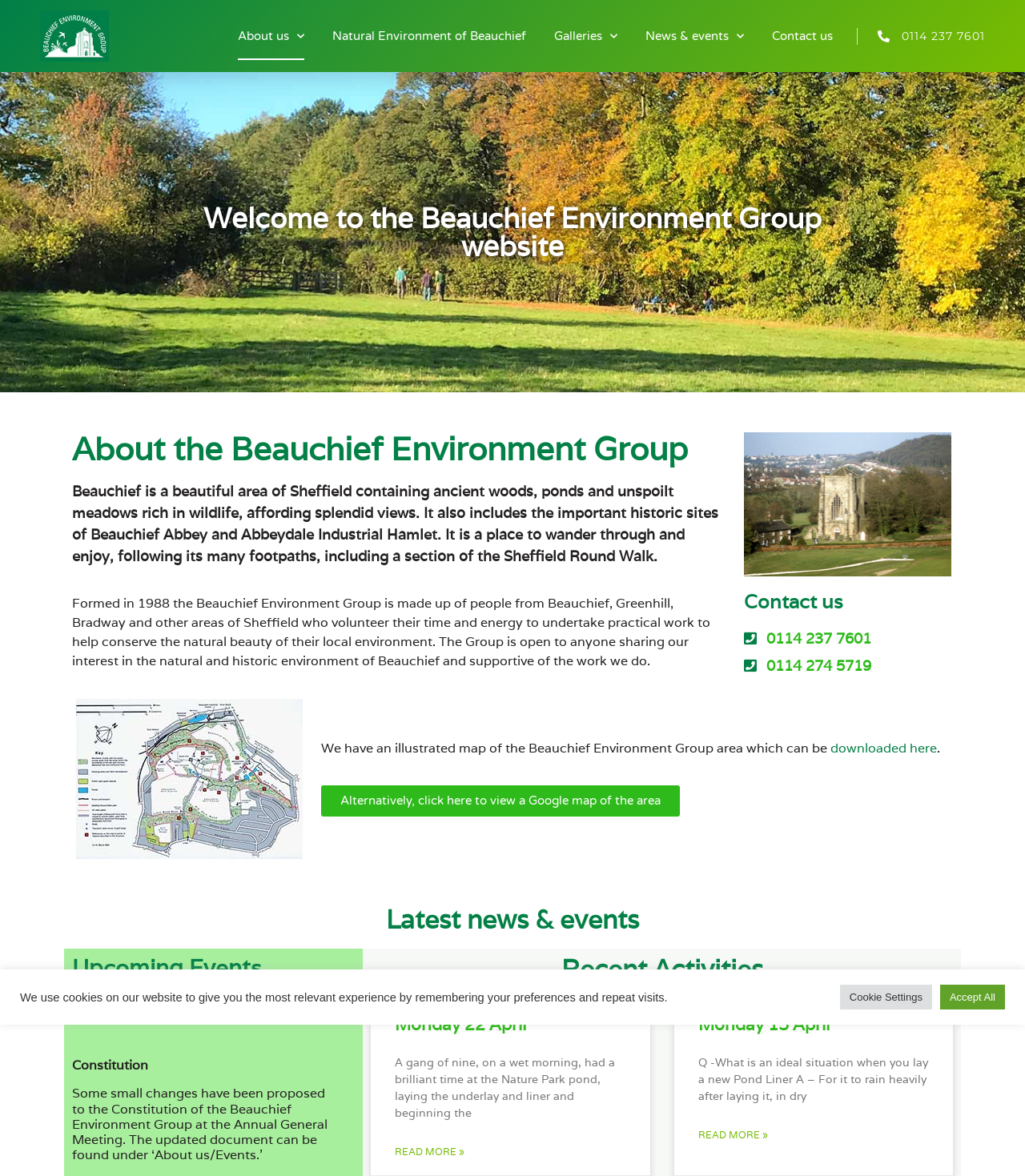Find the bounding box coordinates of the clickable area that will achieve the following instruction: "Read more about Monday 22 April".

[0.385, 0.973, 0.453, 0.986]